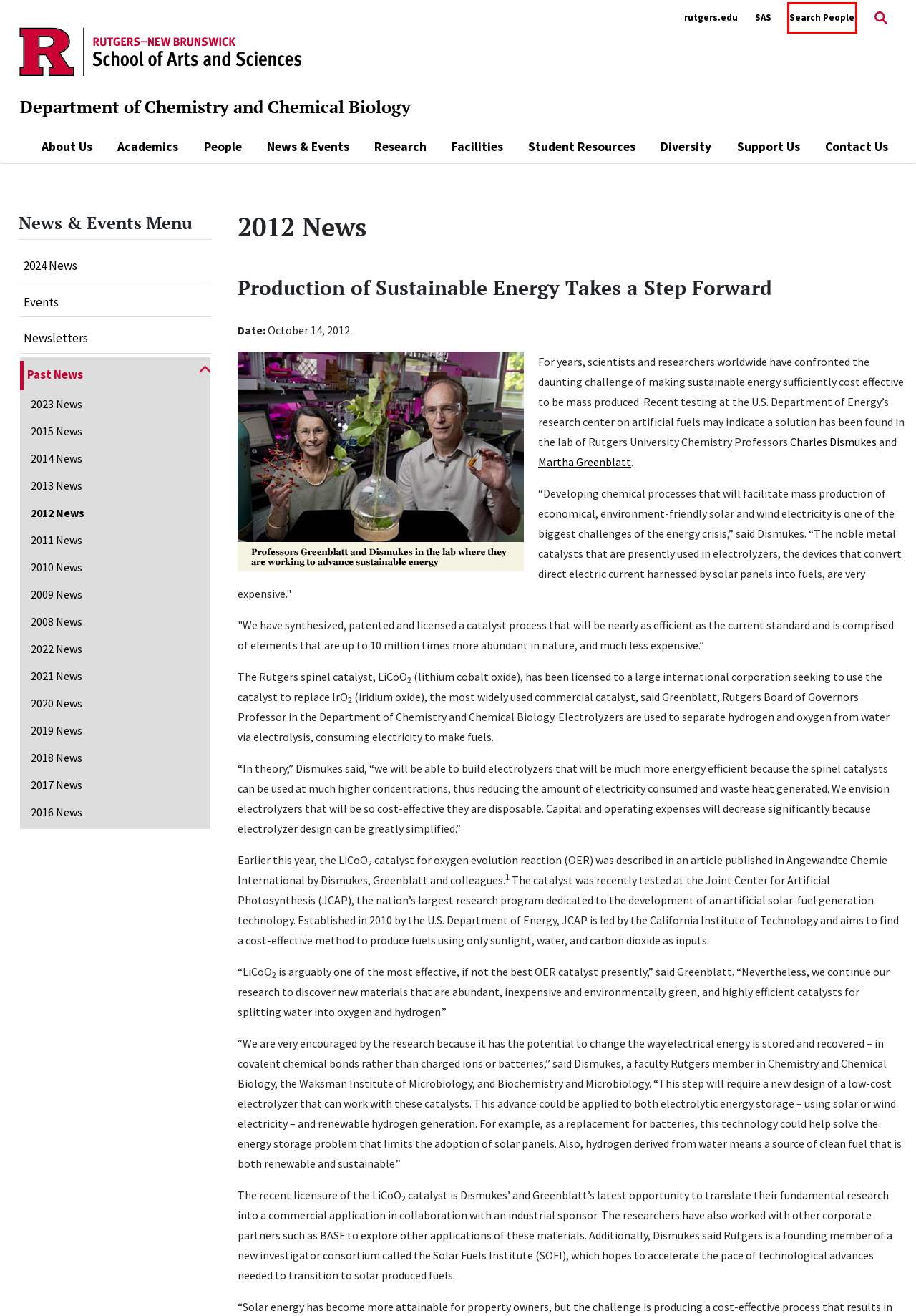You have a screenshot of a webpage with a red bounding box around an element. Identify the webpage description that best fits the new page that appears after clicking the selected element in the red bounding box. Here are the candidates:
A. All Events | Rutgers-New Brunswick
B. - getINVOLVED
C. WebReg | Home Page
D. Error Page
E. login - skip to CAS - Rutgers IT Help
F. Majors and Minors
G. Rutgers Today | Rutgers University
H. Rutgers Search

H